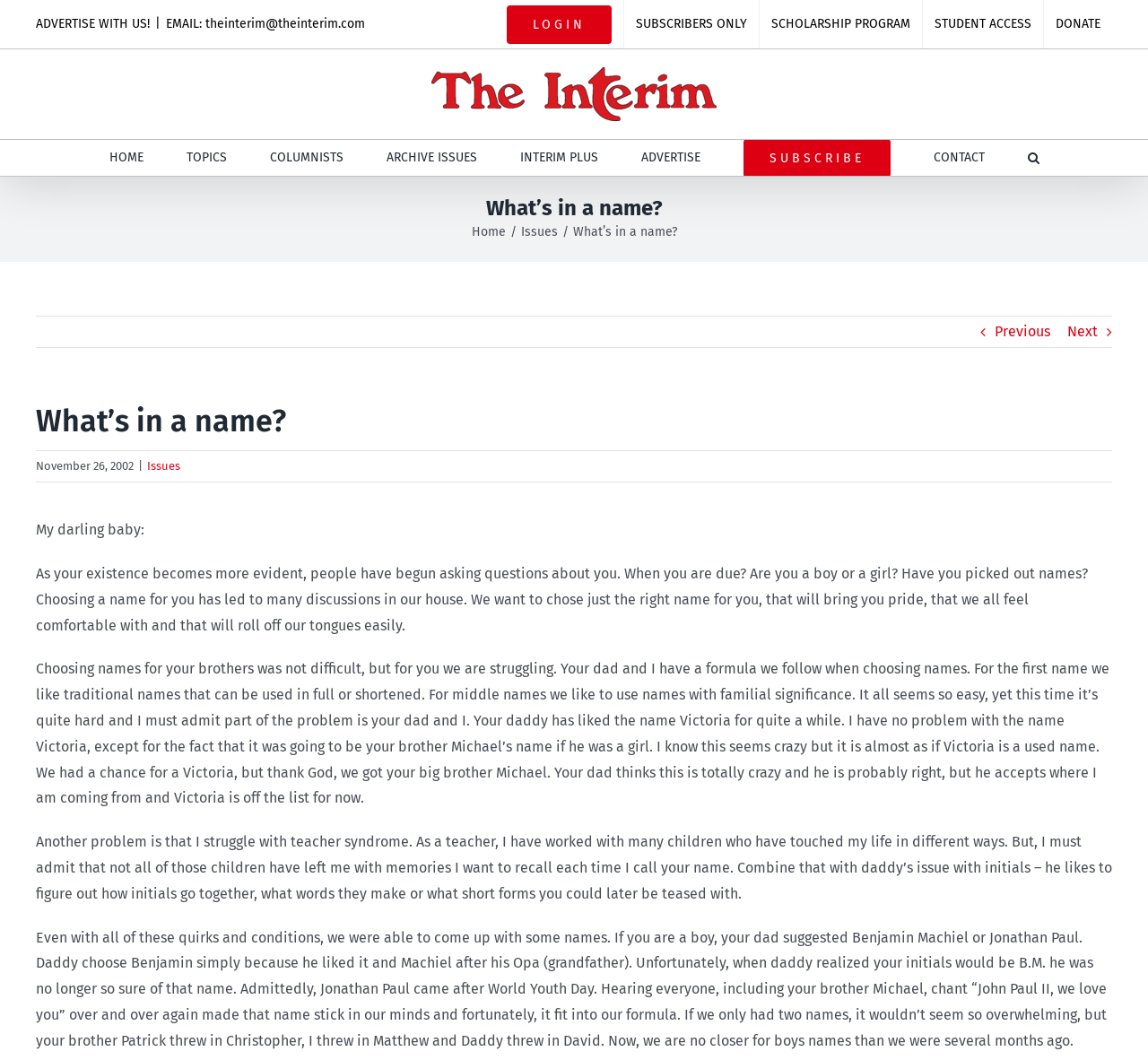Please specify the bounding box coordinates of the clickable section necessary to execute the following command: "Click on the 'Search' button".

[0.895, 0.132, 0.905, 0.166]